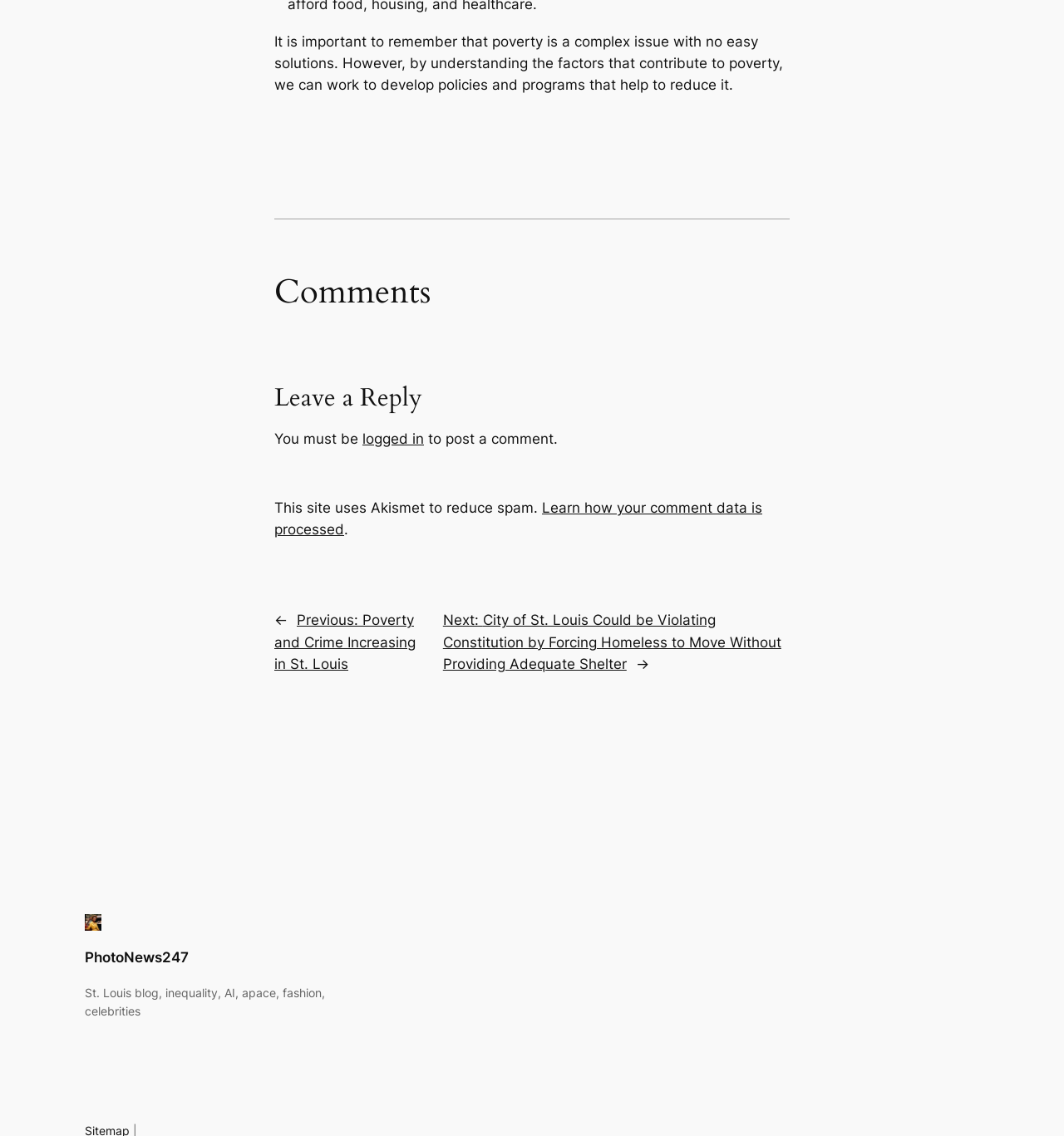What is the topic of the article?
Based on the screenshot, provide a one-word or short-phrase response.

Poverty